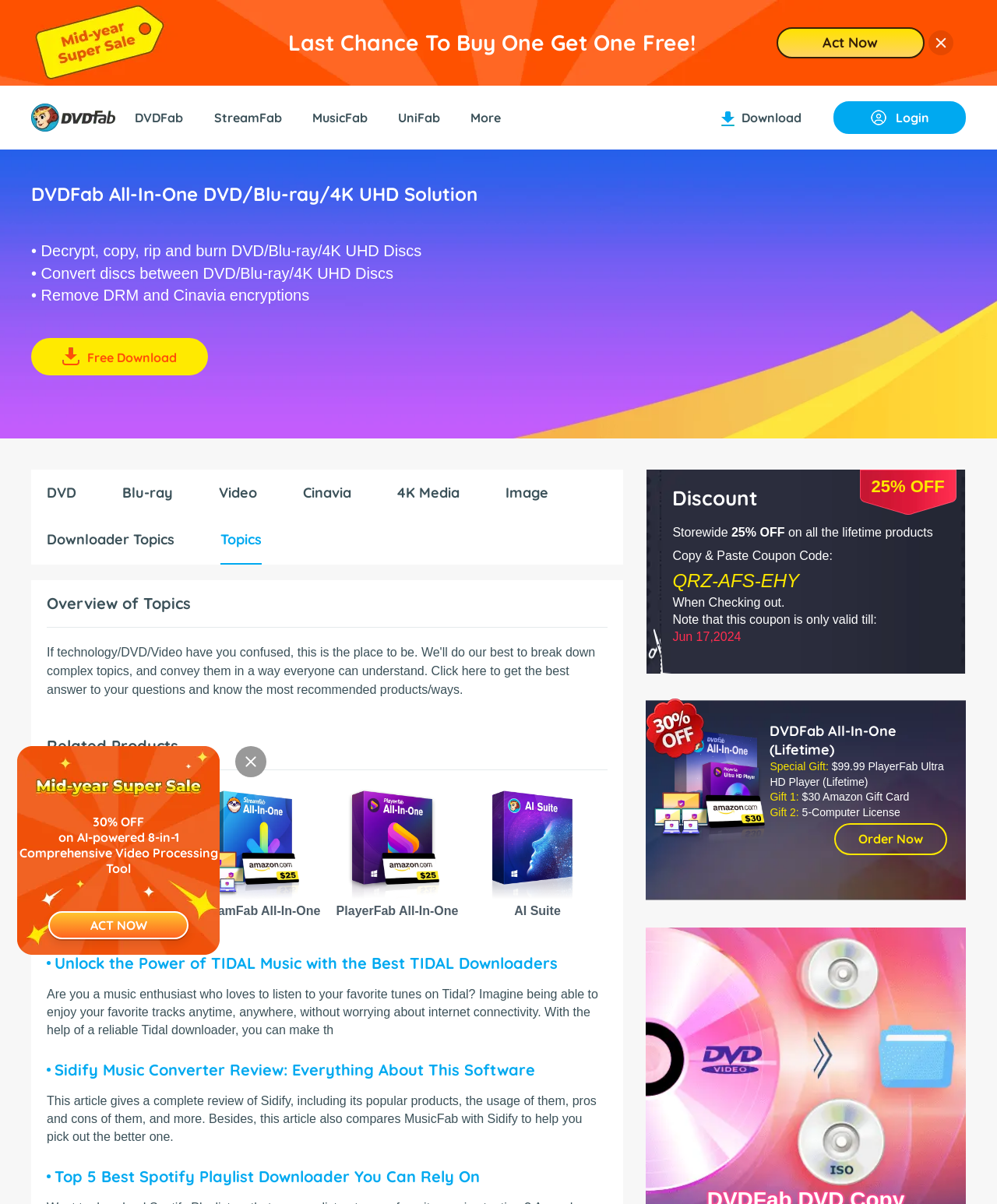Locate the coordinates of the bounding box for the clickable region that fulfills this instruction: "Get the free download of DVDFab".

[0.031, 0.281, 0.209, 0.312]